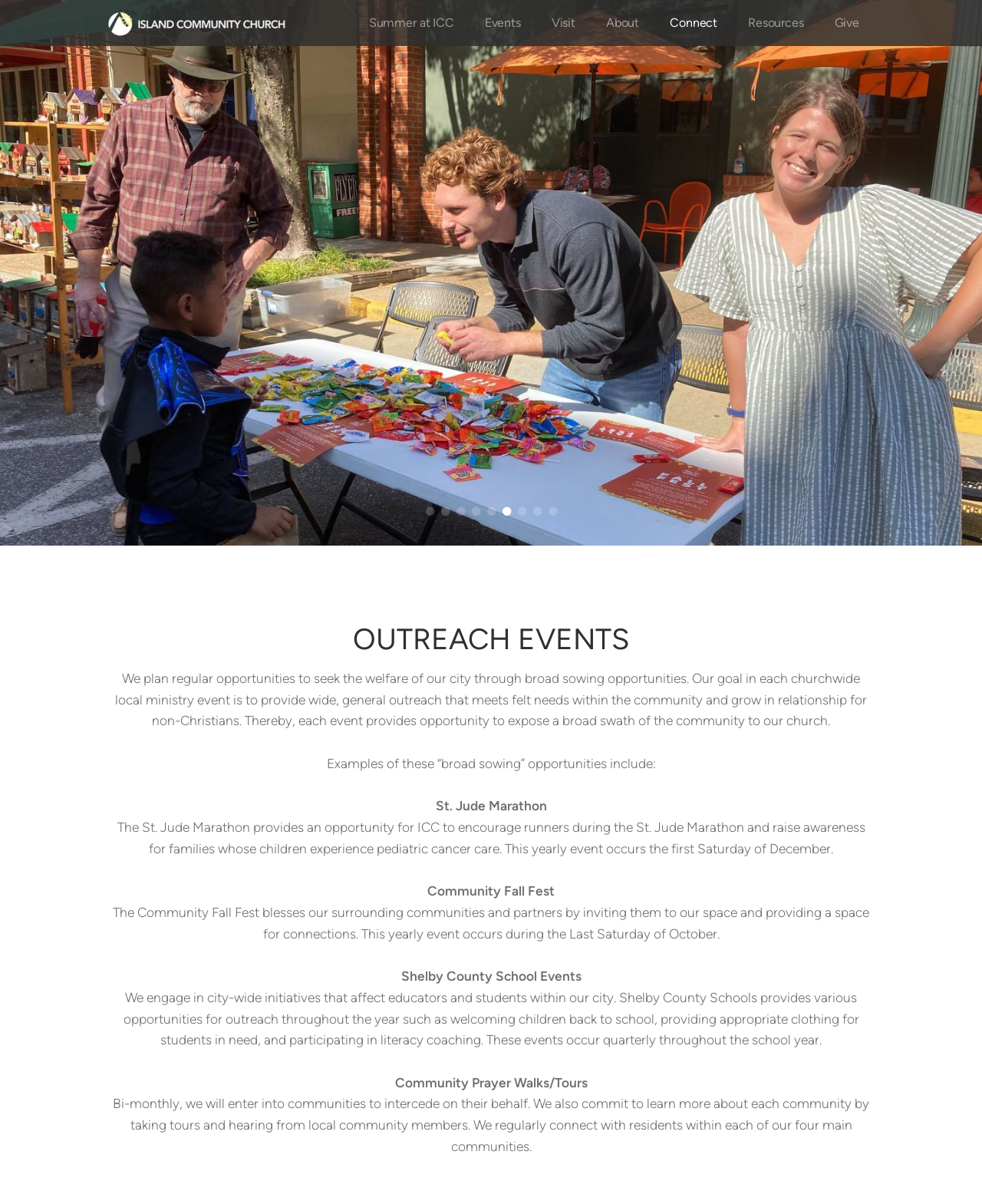What is the name of the church?
Refer to the image and provide a one-word or short phrase answer.

Island Community Church